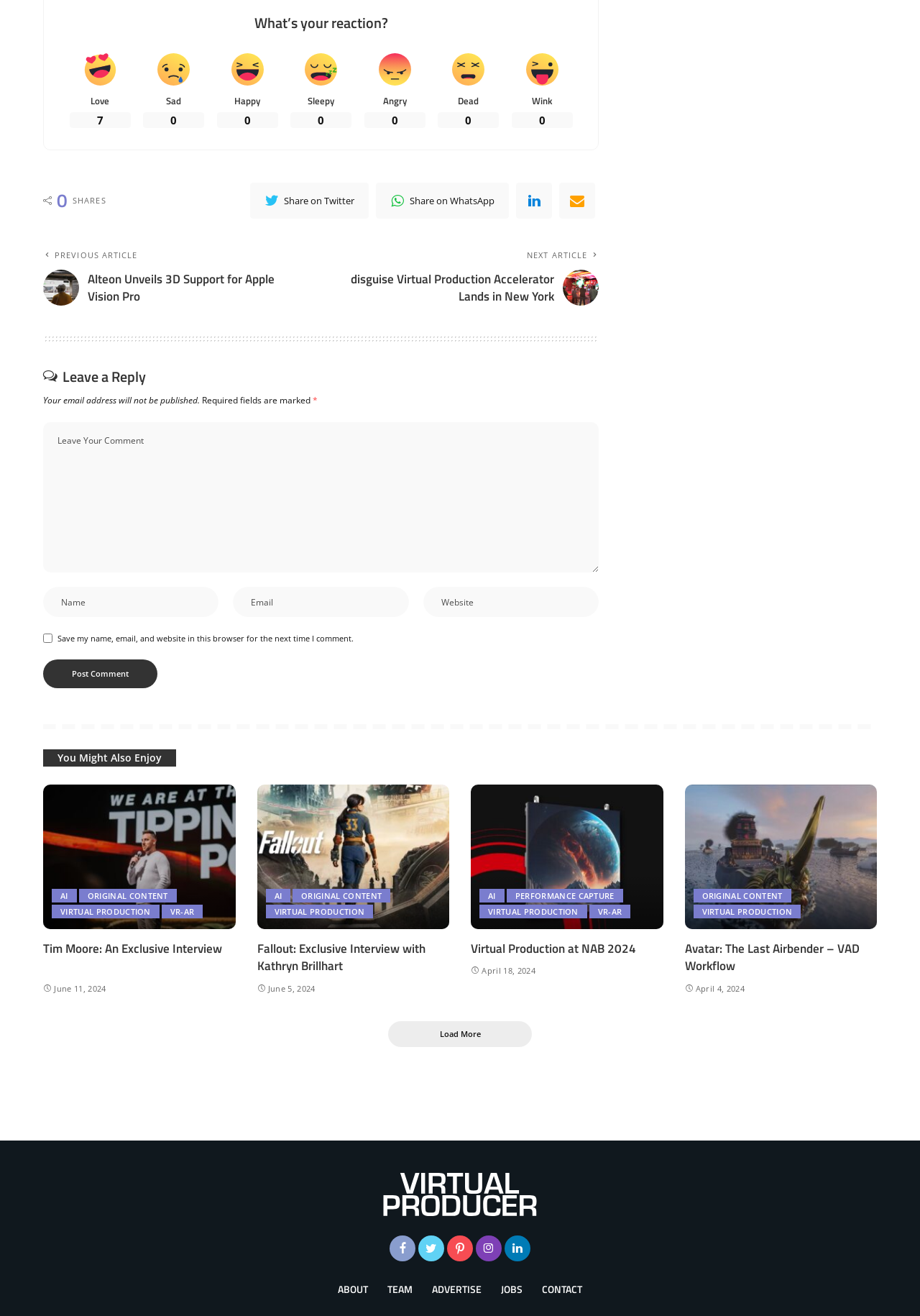What is the topic of the article 'Fallout: Exclusive Interview with Kathryn Brillhart'?
Use the image to give a comprehensive and detailed response to the question.

The article 'Fallout: Exclusive Interview with Kathryn Brillhart' is likely about the video game series Fallout, and the interview is with Kathryn Brillhart, who may be a developer, designer, or other key figure involved in the game's production.